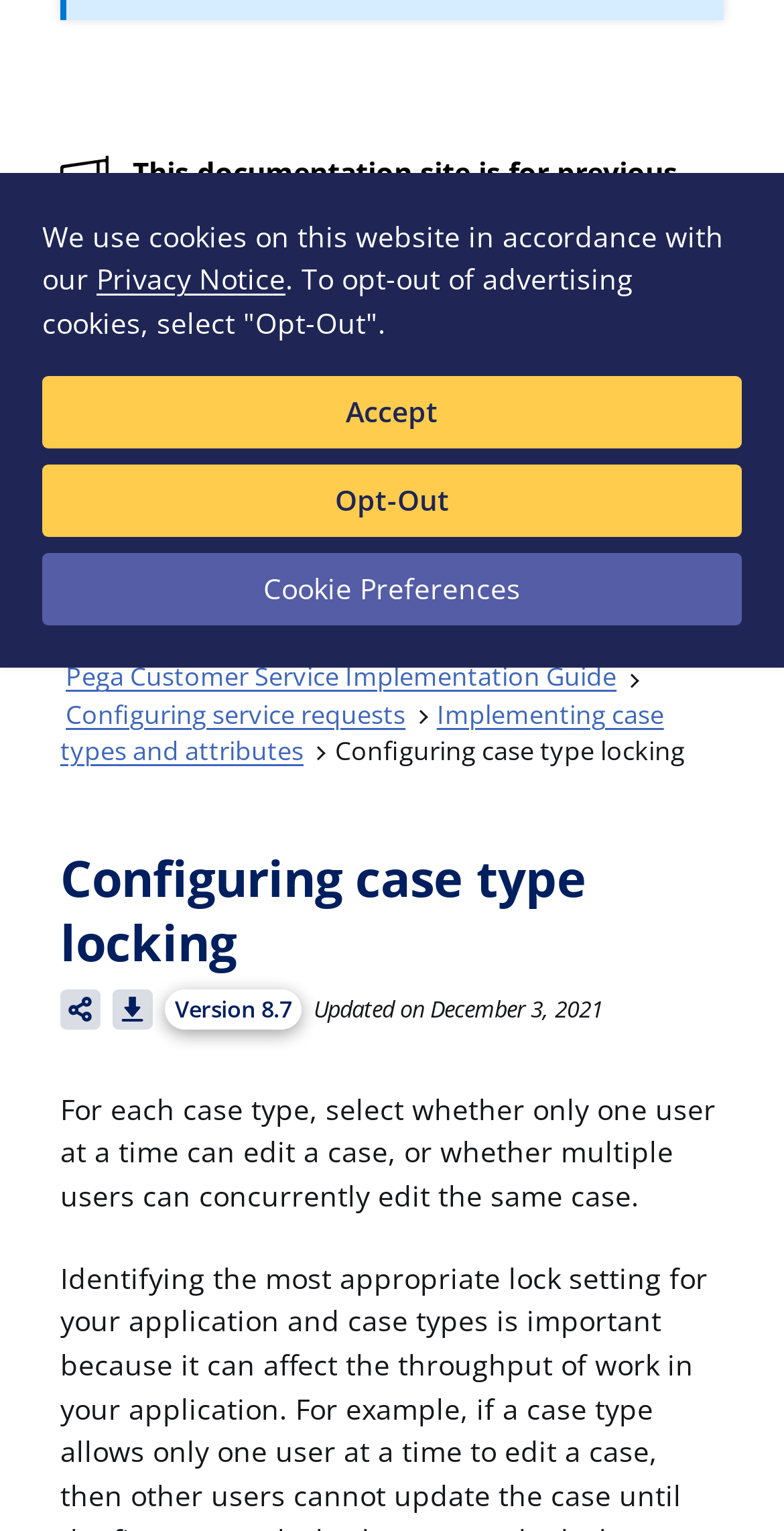Give the bounding box coordinates for the element described by: "Configuring service requests".

[0.084, 0.455, 0.517, 0.478]